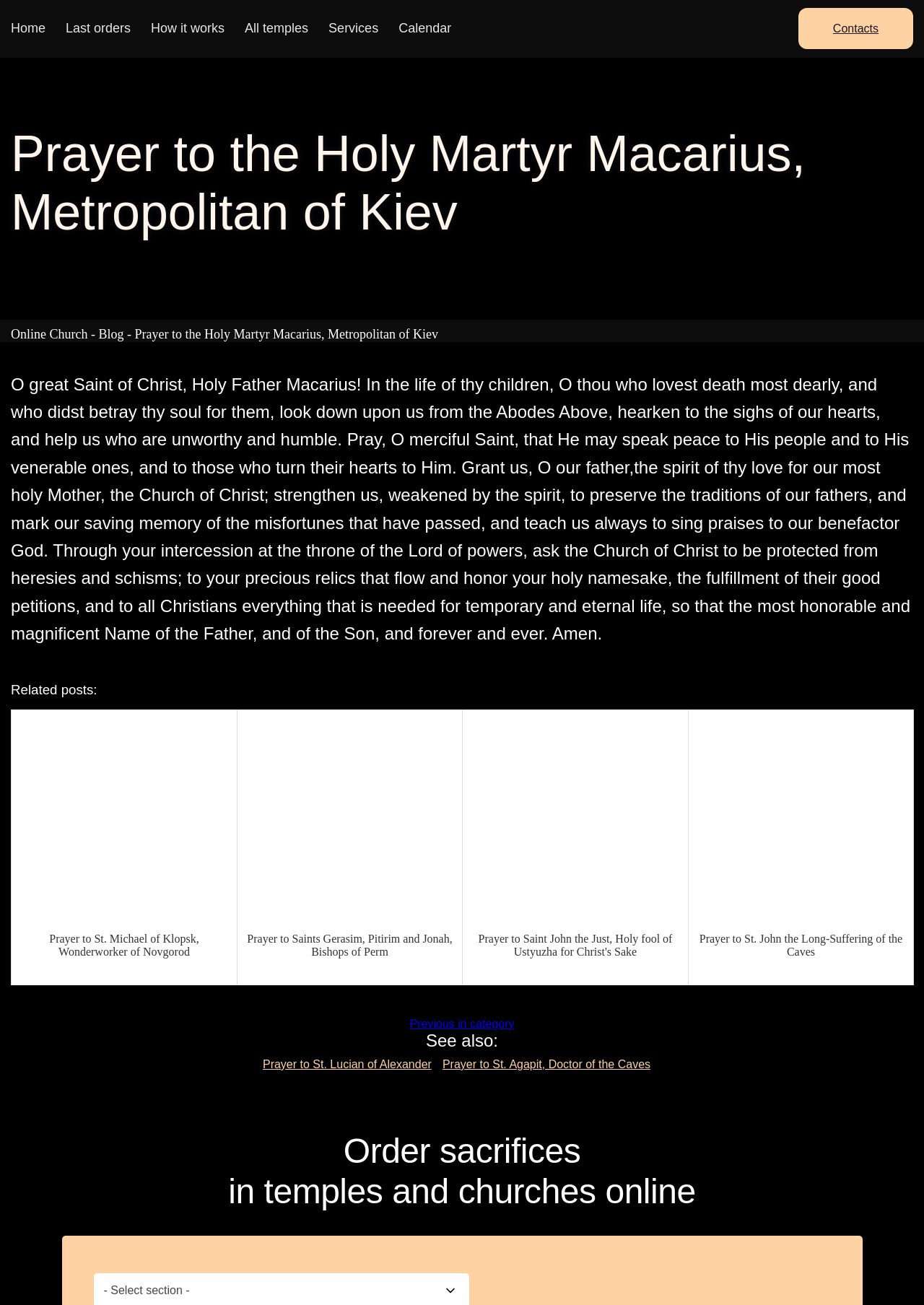Locate the bounding box coordinates of the element that should be clicked to execute the following instruction: "Learn about 'Earn Interest with Crypto Lending'".

None